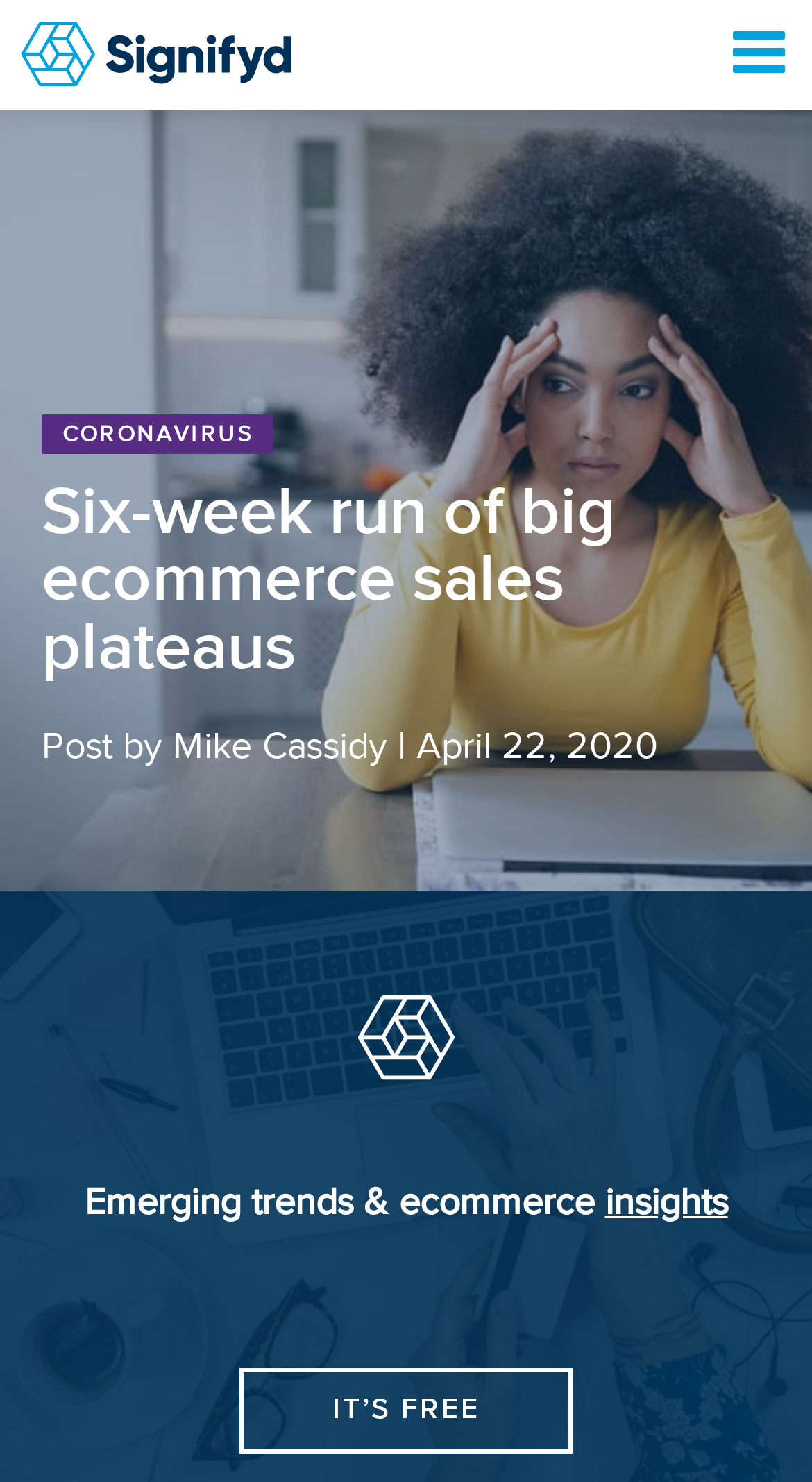Who is the author of the post?
Give a detailed response to the question by analyzing the screenshot.

The author of the post is Mike Cassidy, as indicated by the static text 'Post by Mike Cassidy'.